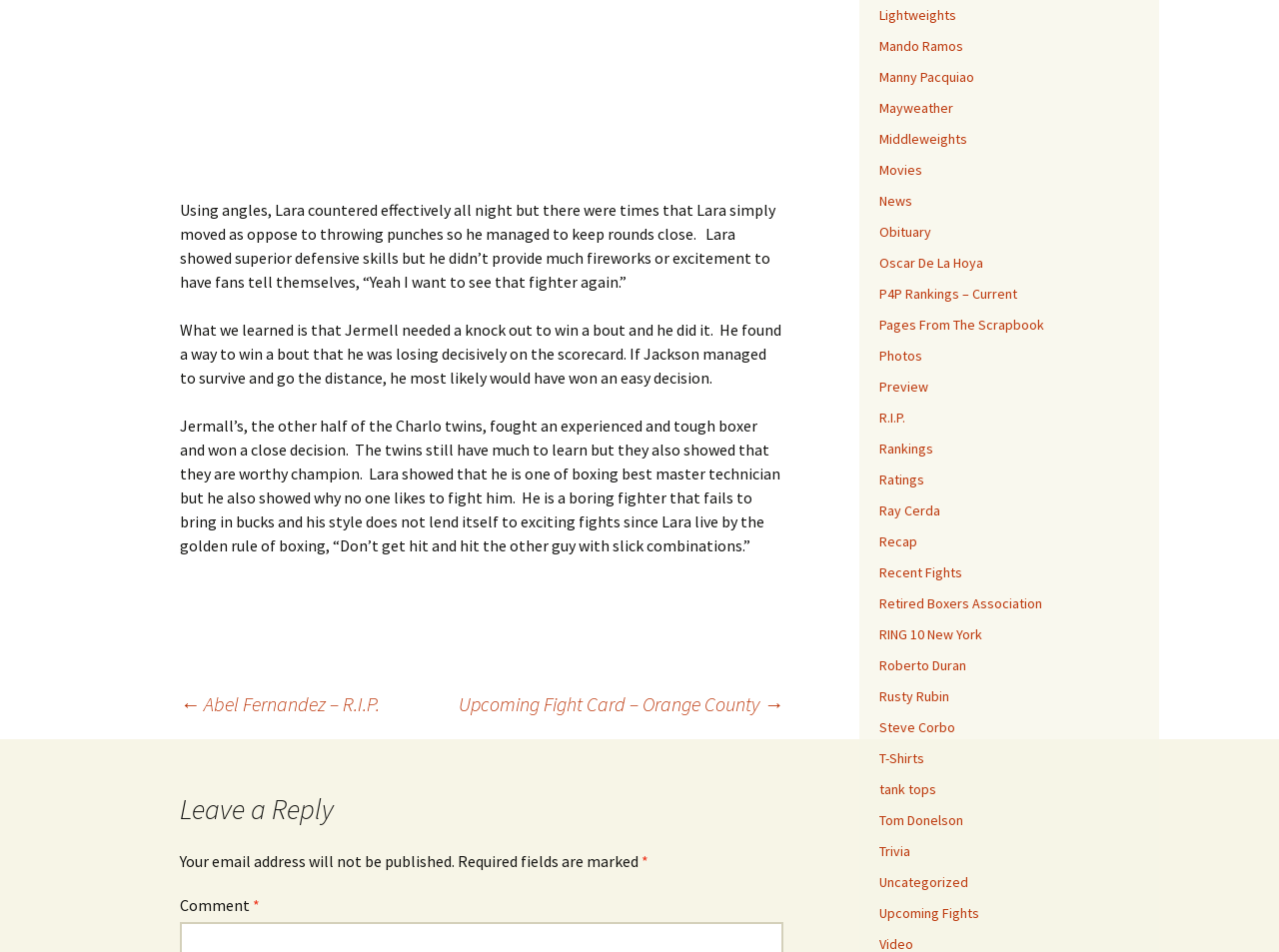Pinpoint the bounding box coordinates of the clickable element needed to complete the instruction: "Click on the 'Upcoming Fight Card – Orange County' link". The coordinates should be provided as four float numbers between 0 and 1: [left, top, right, bottom].

[0.359, 0.724, 0.612, 0.756]